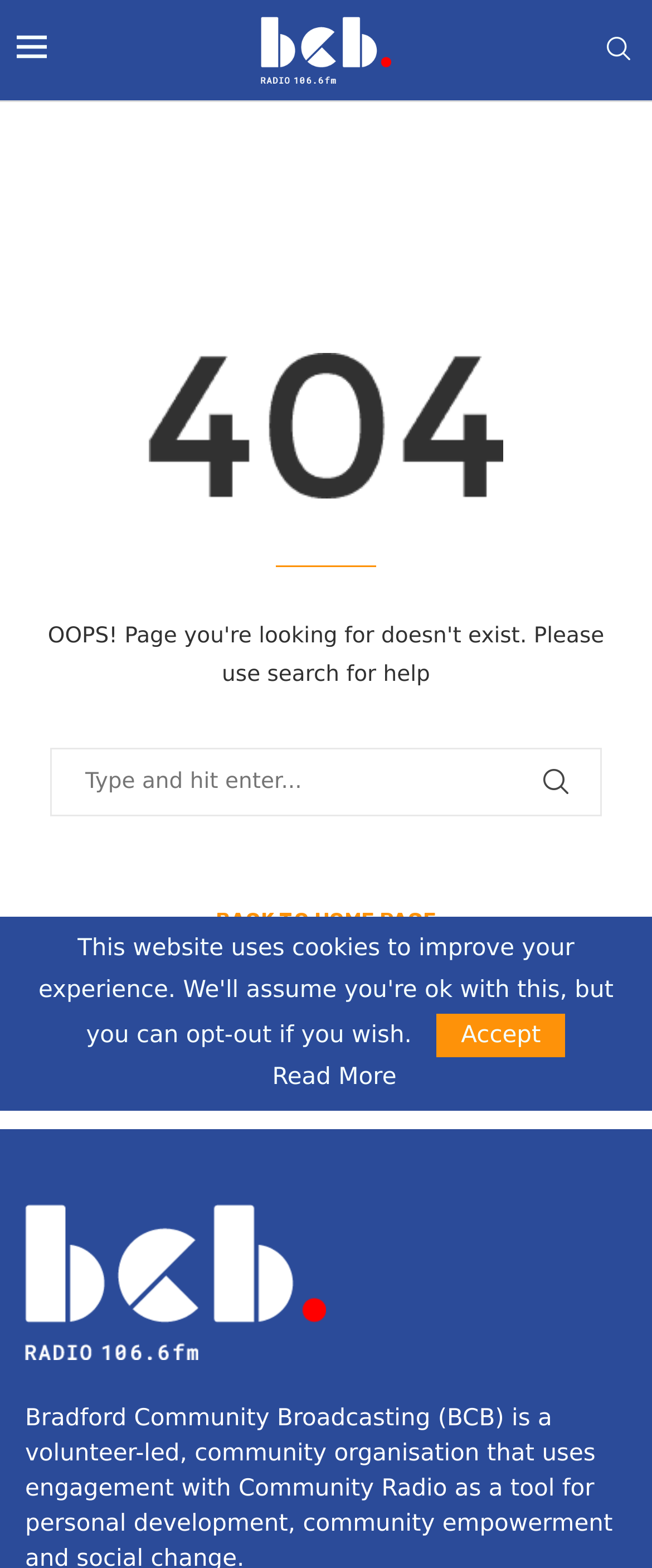Provide the bounding box coordinates for the UI element that is described as: "Read More".

[0.418, 0.679, 0.608, 0.694]